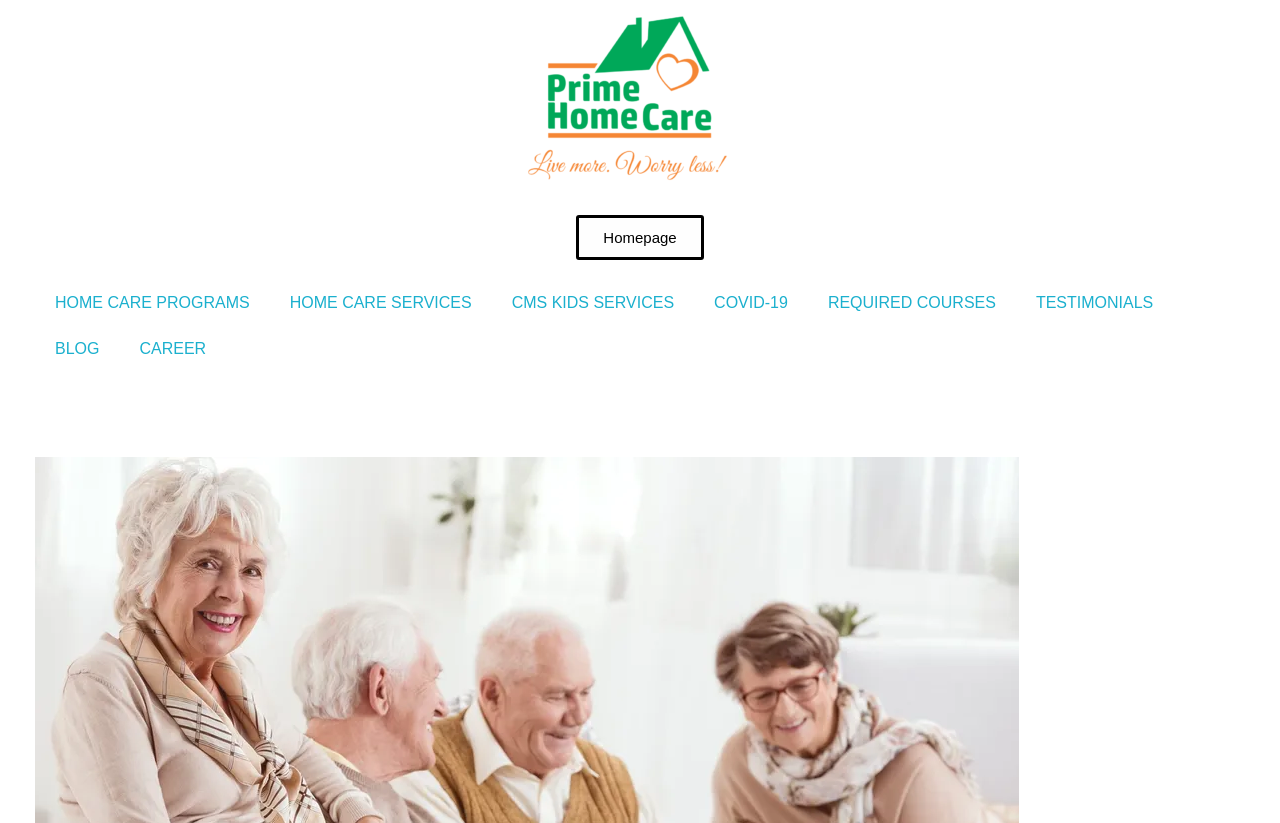Identify the bounding box for the given UI element using the description provided. Coordinates should be in the format (top-left x, top-left y, bottom-right x, bottom-right y) and must be between 0 and 1. Here is the description: REQUIRED COURSES

[0.631, 0.34, 0.794, 0.396]